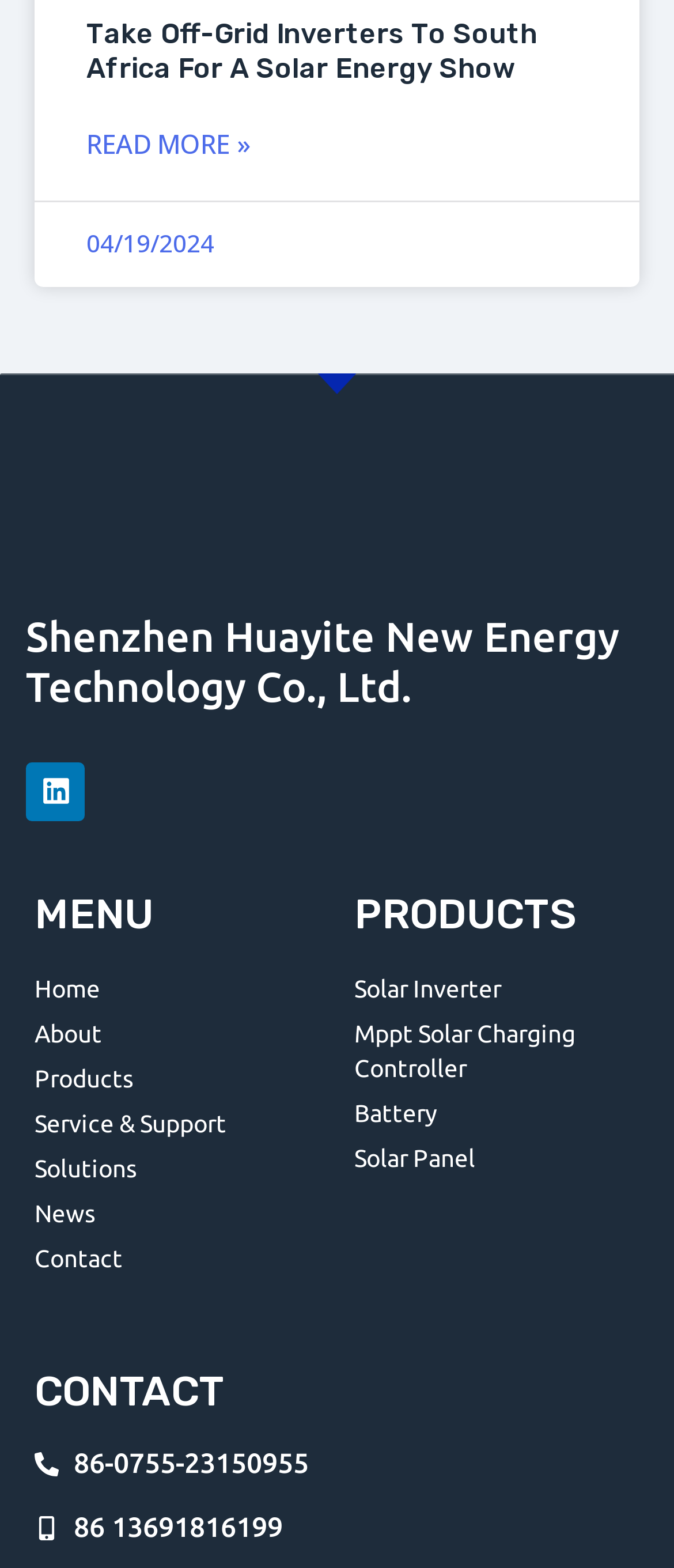How many product categories are there?
Provide a one-word or short-phrase answer based on the image.

4